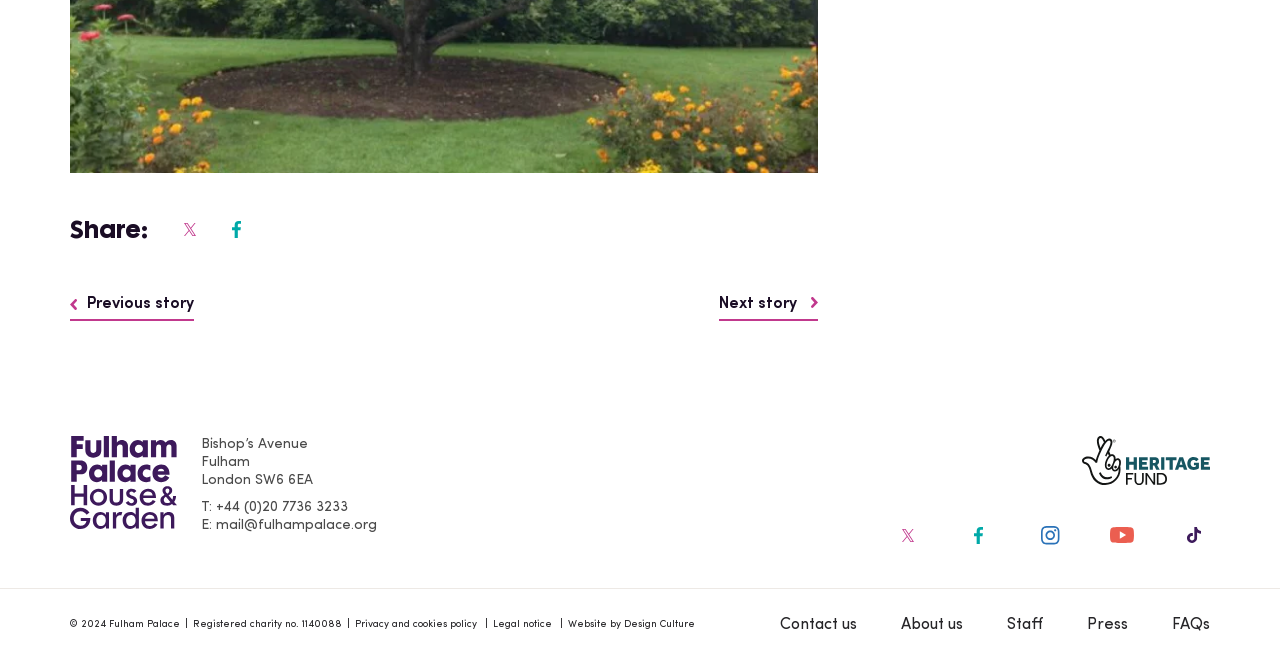How many links are there in the footer?
Refer to the screenshot and answer in one word or phrase.

9